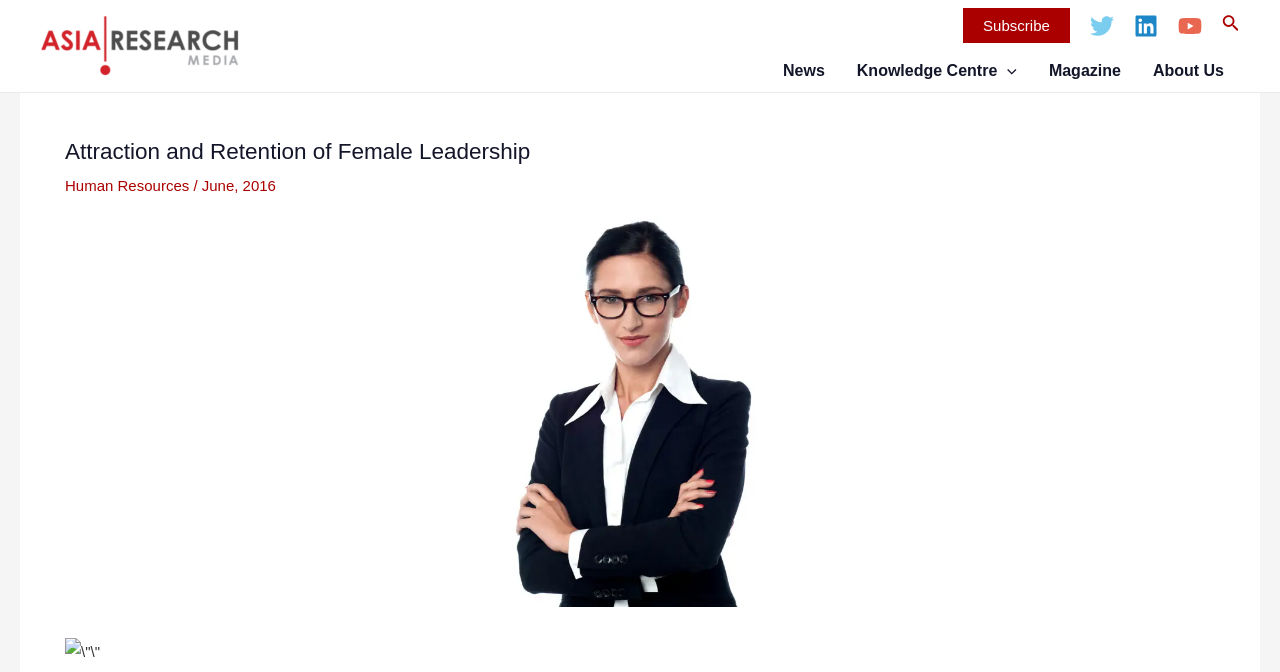Using the provided element description: "About Us", identify the bounding box coordinates. The coordinates should be four floats between 0 and 1 in the order [left, top, right, bottom].

[0.888, 0.084, 0.969, 0.128]